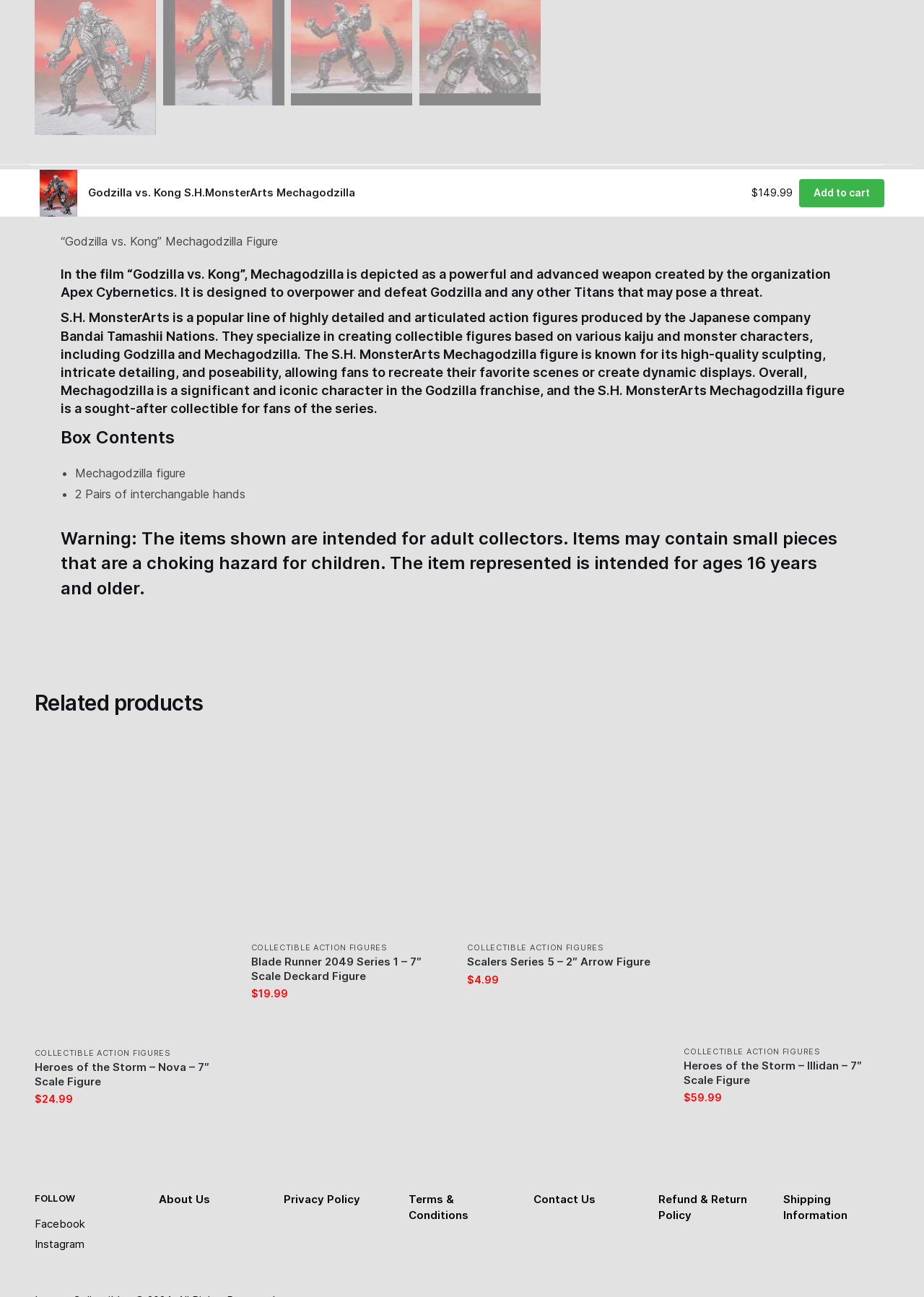Respond to the question below with a single word or phrase: How many pairs of interchangeable hands come with the Mechagodzilla figure?

2